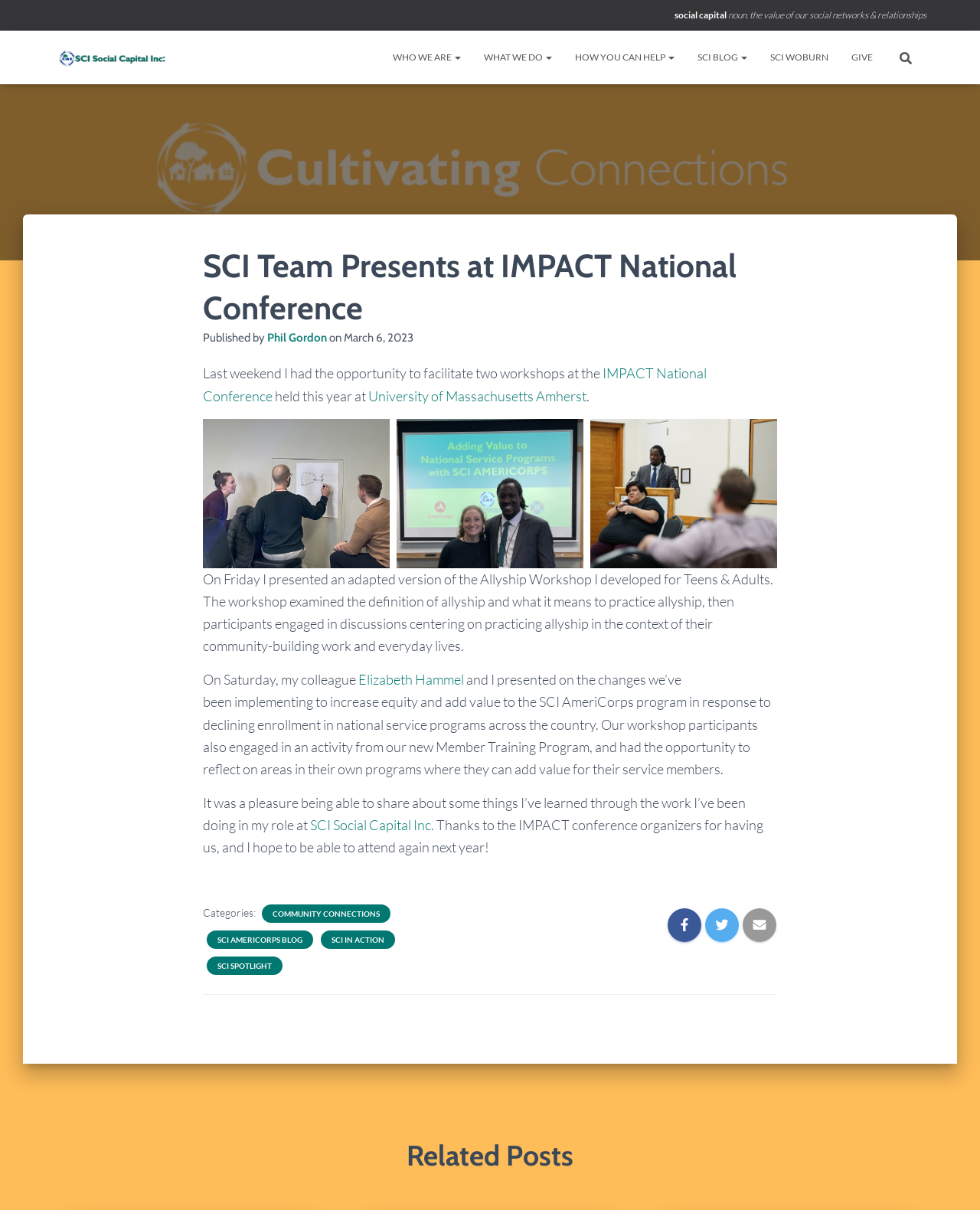Pinpoint the bounding box coordinates of the clickable area necessary to execute the following instruction: "Search for something". The coordinates should be given as four float numbers between 0 and 1, namely [left, top, right, bottom].

[0.906, 0.032, 0.914, 0.065]